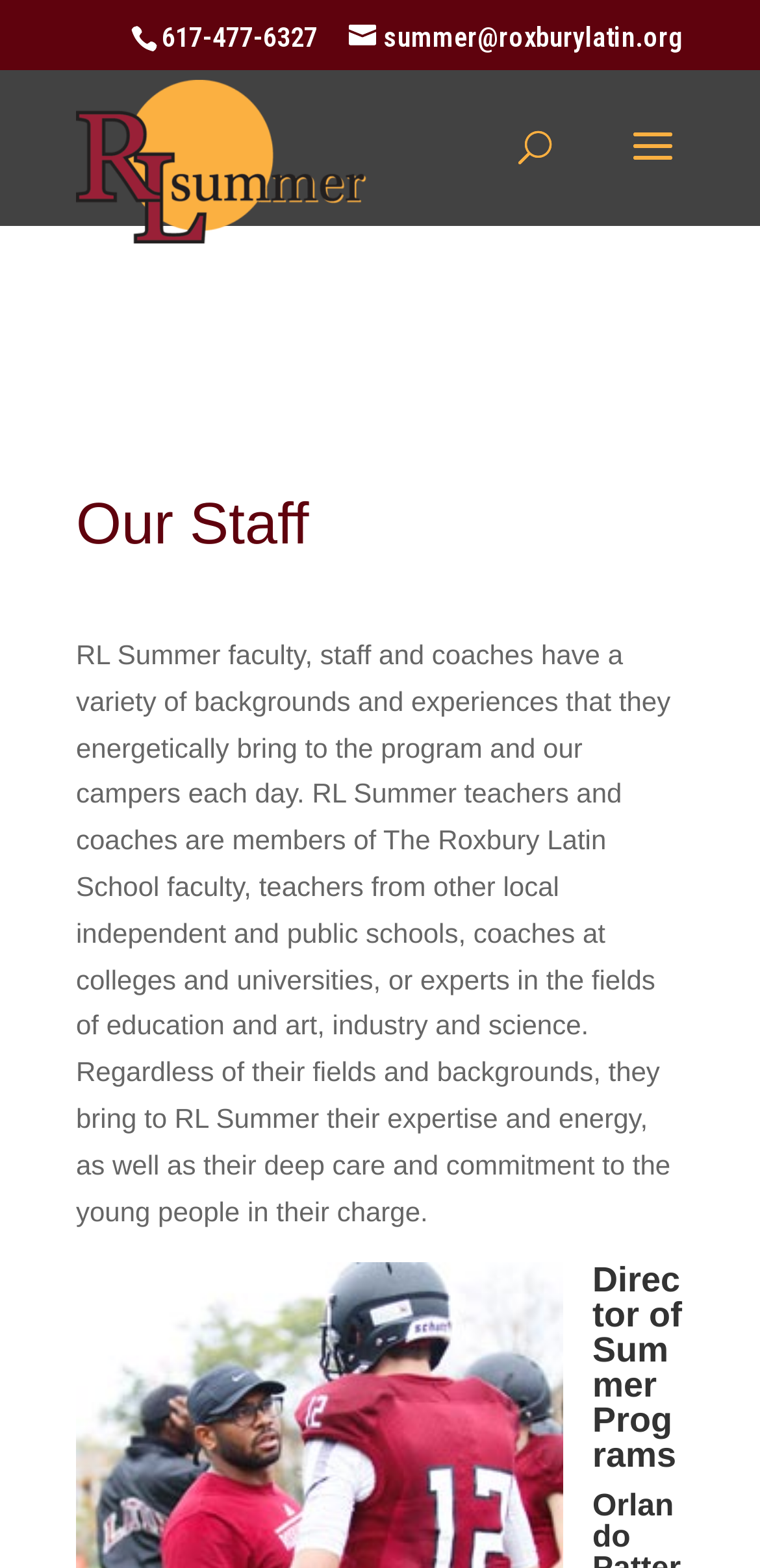Specify the bounding box coordinates (top-left x, top-left y, bottom-right x, bottom-right y) of the UI element in the screenshot that matches this description: alt="Photo Galleries" name="MSFPnav5"

None